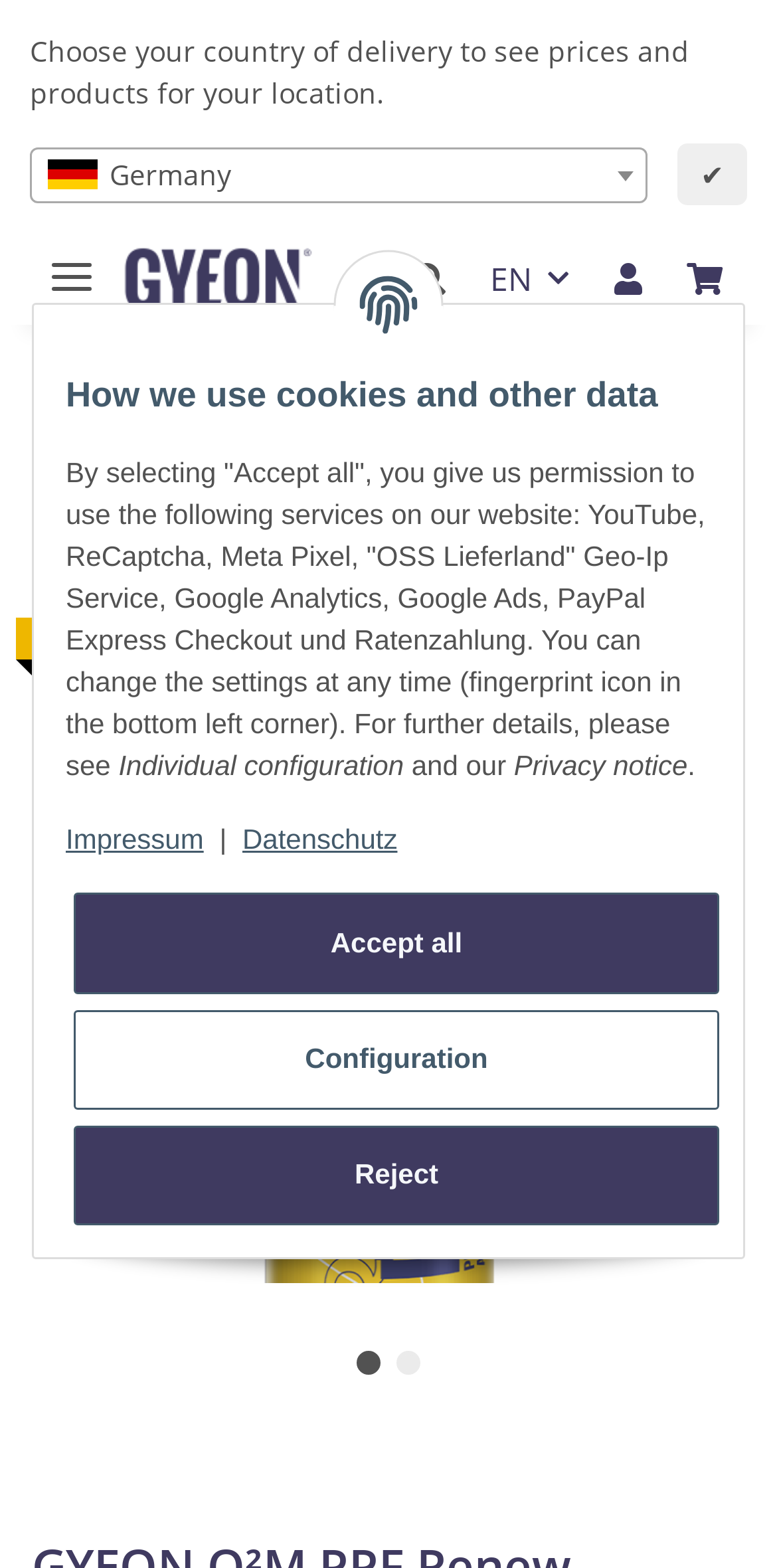Can you locate the main headline on this webpage and provide its text content?

GYEON Q²M PPF Renew